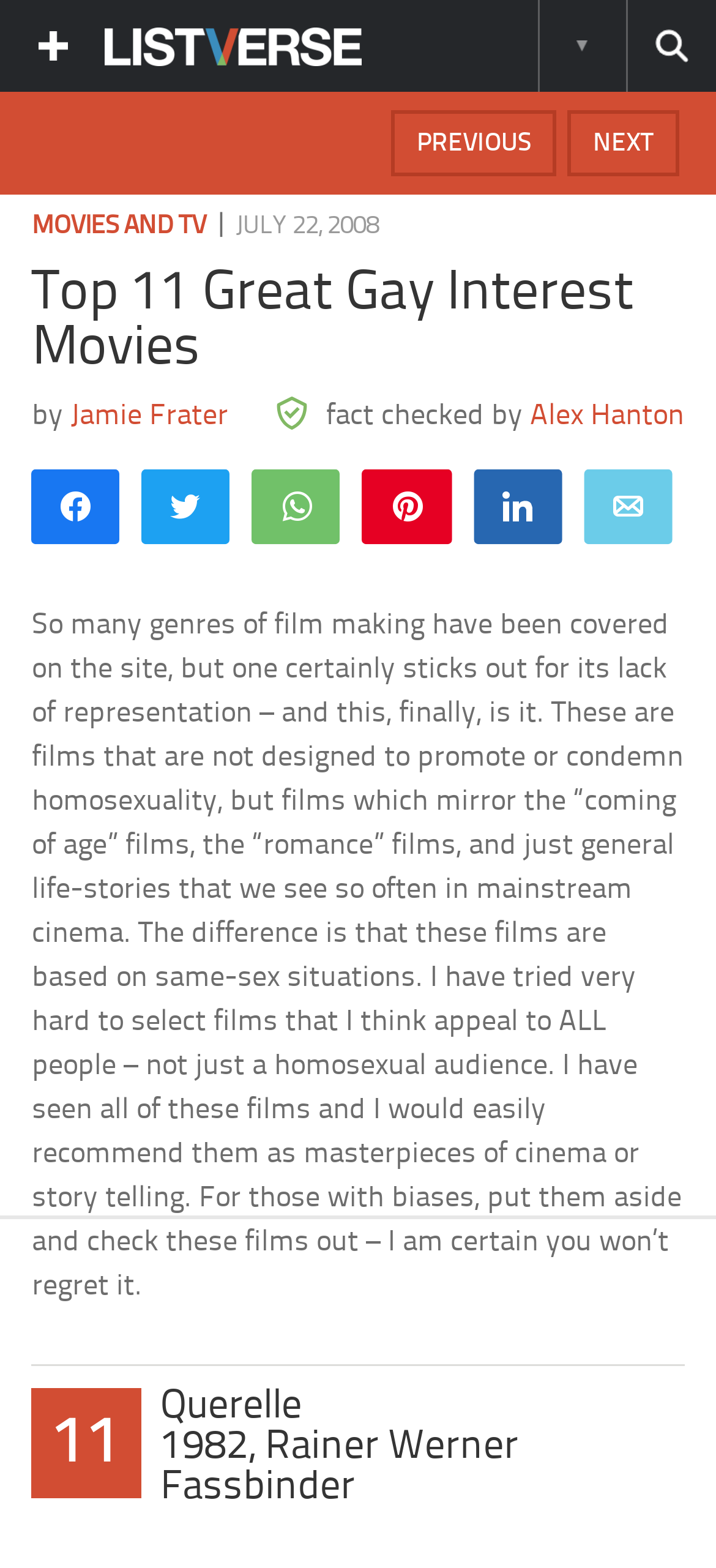Refer to the image and offer a detailed explanation in response to the question: Who is the author of this article?

The author of this article is mentioned in the text as 'by Jamie Frater', which indicates that Jamie Frater is the person who wrote this article.